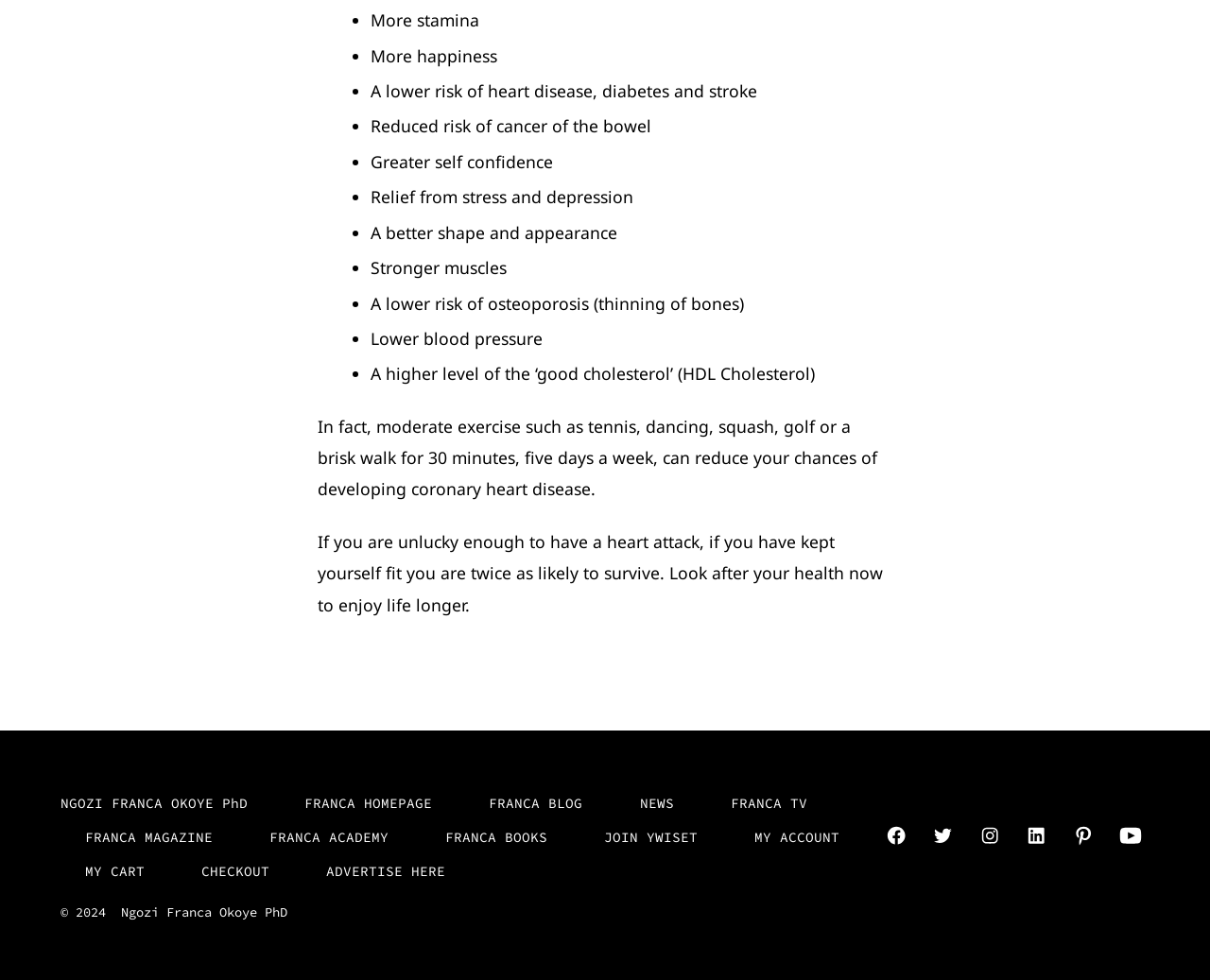Identify the bounding box for the UI element that is described as follows: "FRANCA HOMEPAGE".

[0.232, 0.802, 0.377, 0.837]